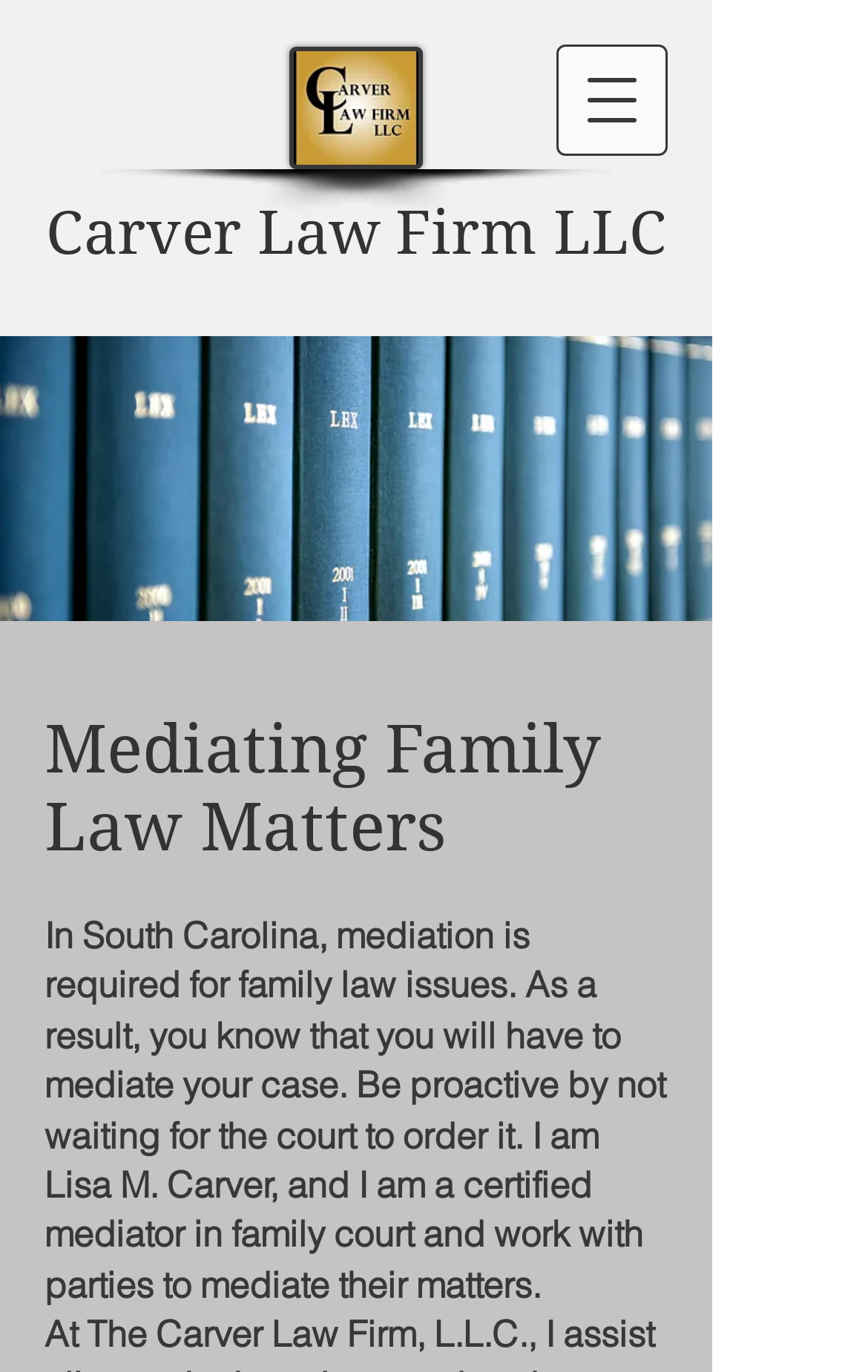Identify and provide the title of the webpage.

Carver Law Firm LLC